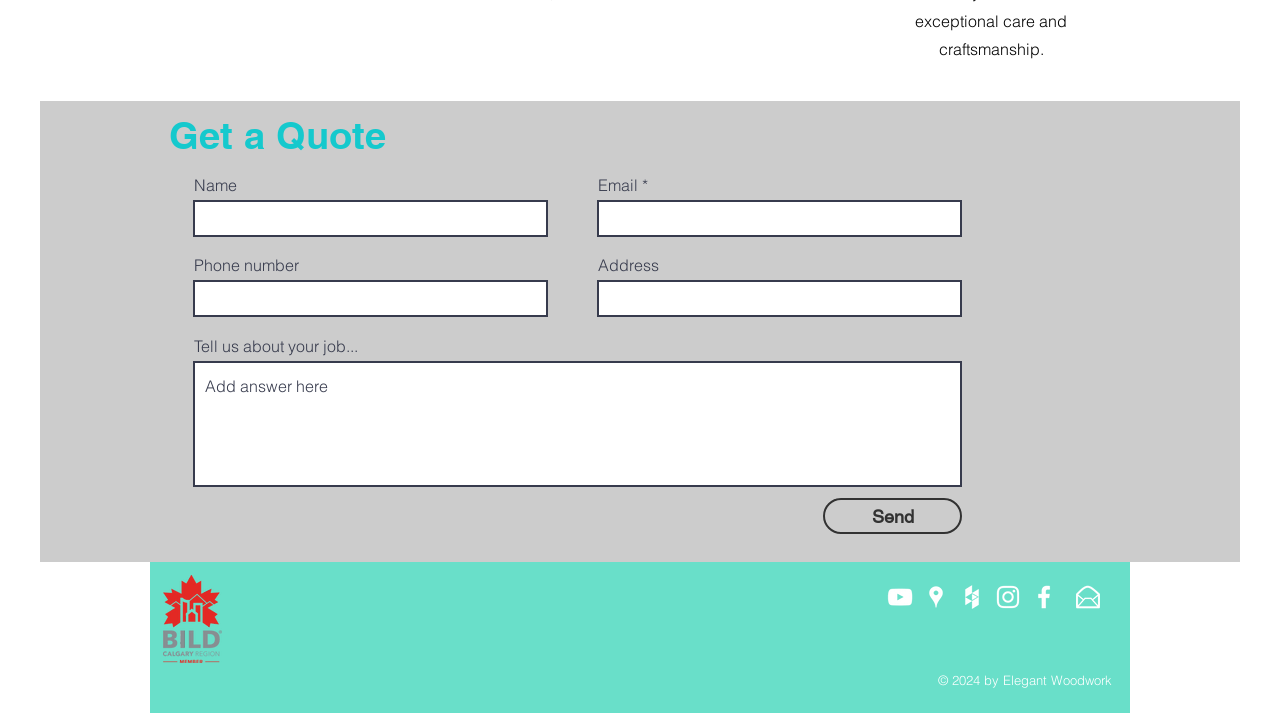Using a single word or phrase, answer the following question: 
What is the copyright year of the webpage?

2024